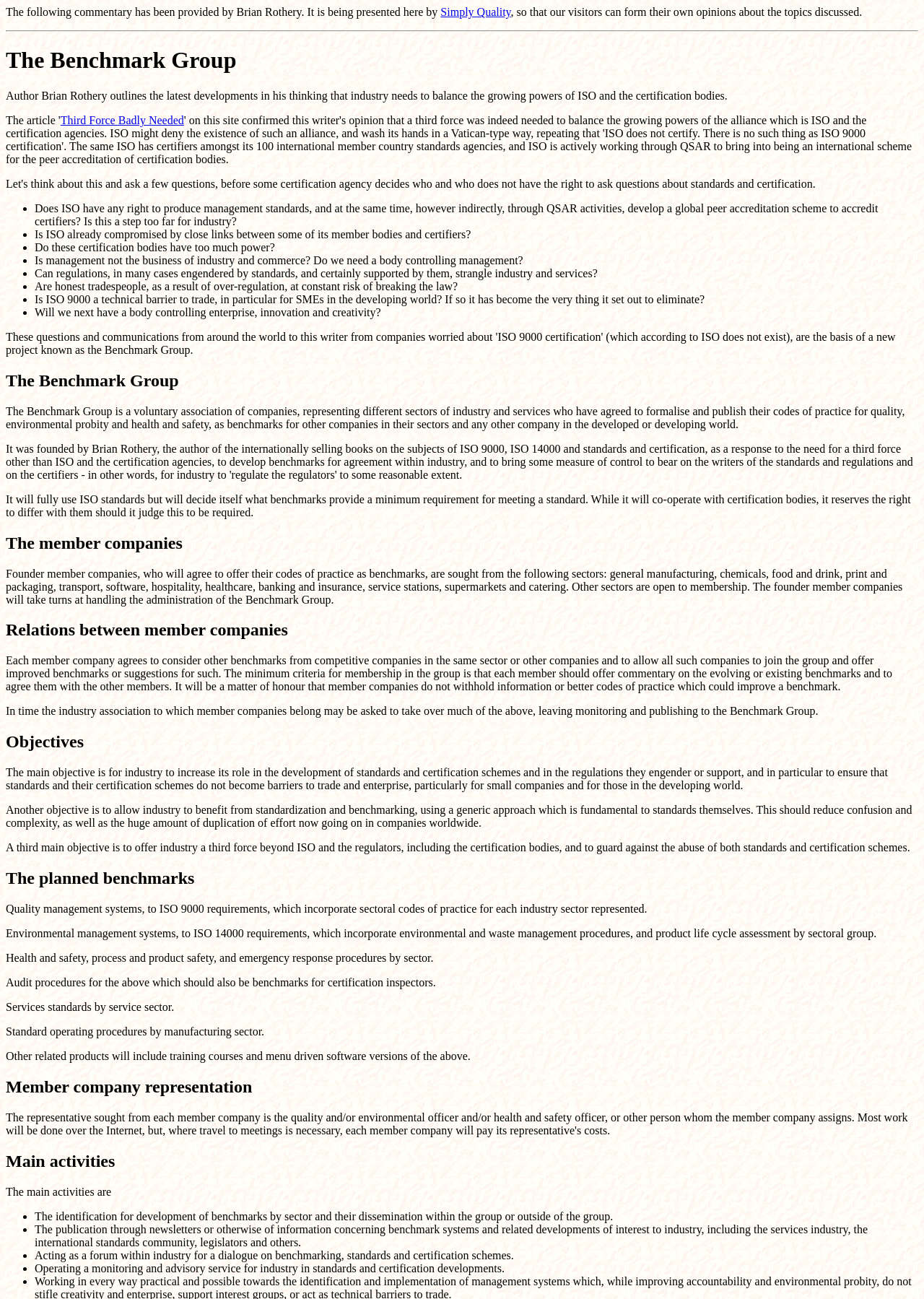Give a one-word or short phrase answer to this question: 
Who will take turns handling the administration of The Benchmark Group?

Founder member companies